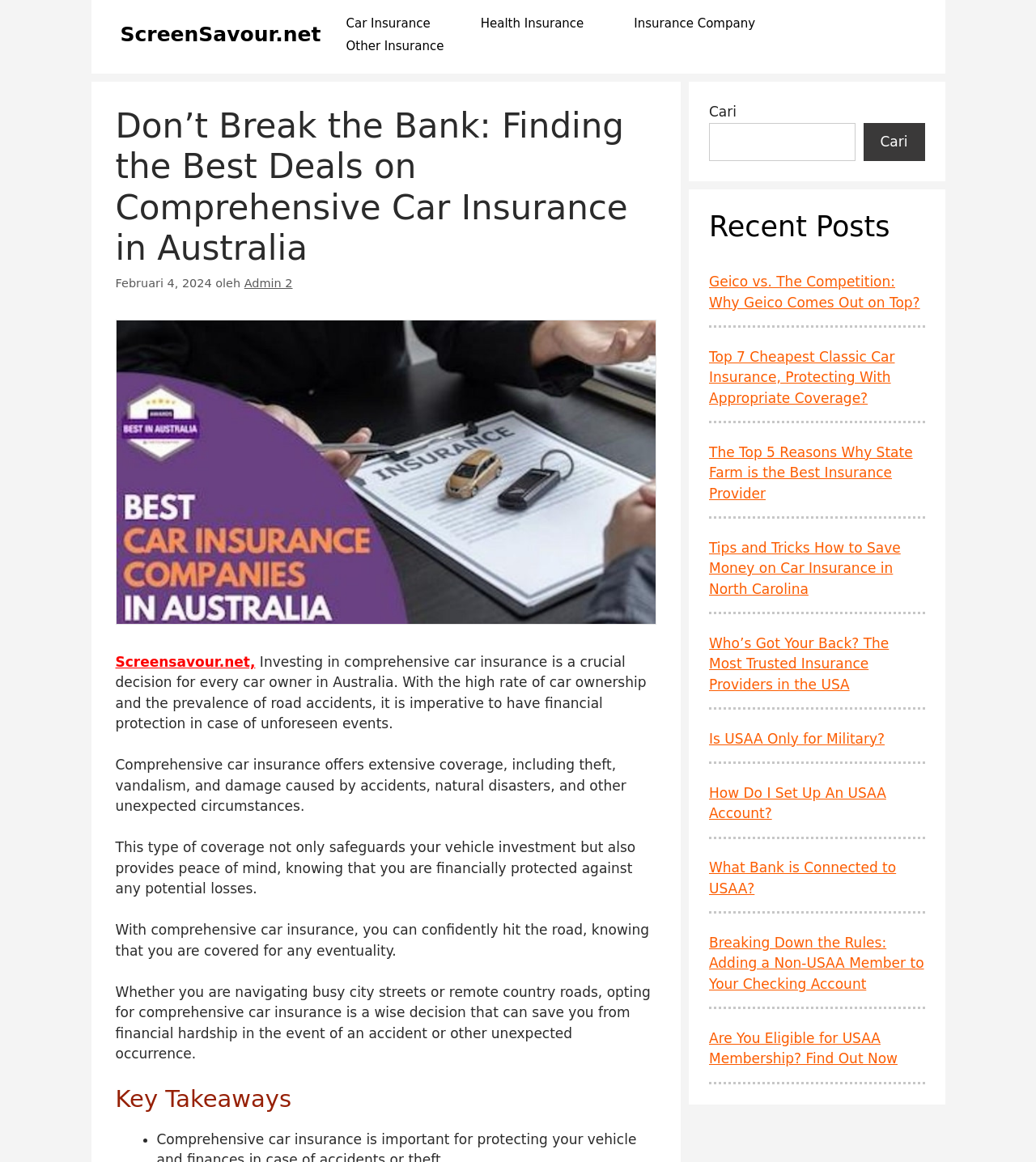Using the format (top-left x, top-left y, bottom-right x, bottom-right y), and given the element description, identify the bounding box coordinates within the screenshot: ScreenSavour.net

[0.116, 0.019, 0.31, 0.04]